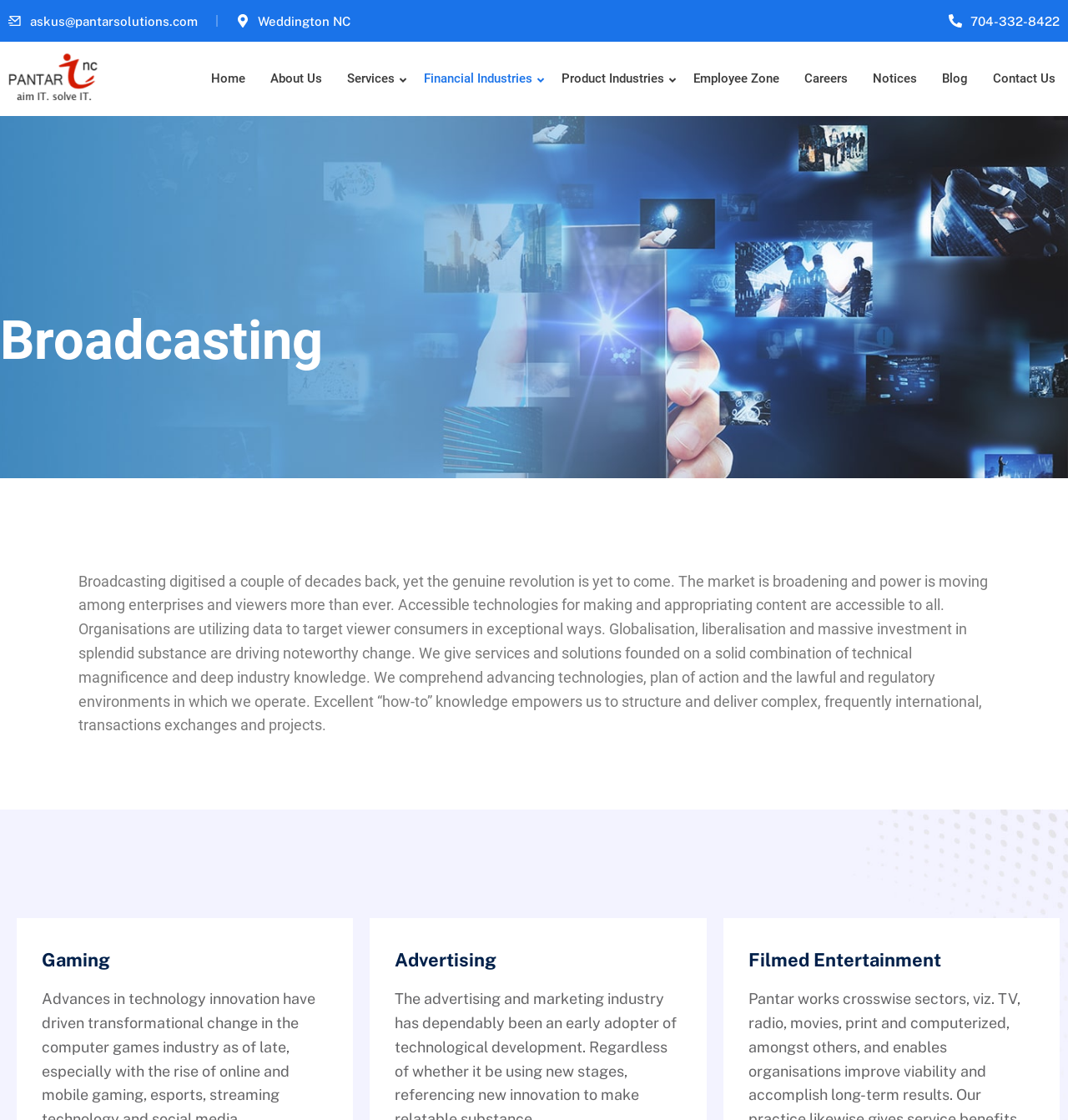What is the company's email address?
Please ensure your answer is as detailed and informative as possible.

I found the email address by looking at the link element with the text 'askus@pantarsolutions.com' which is located at the top of the webpage.